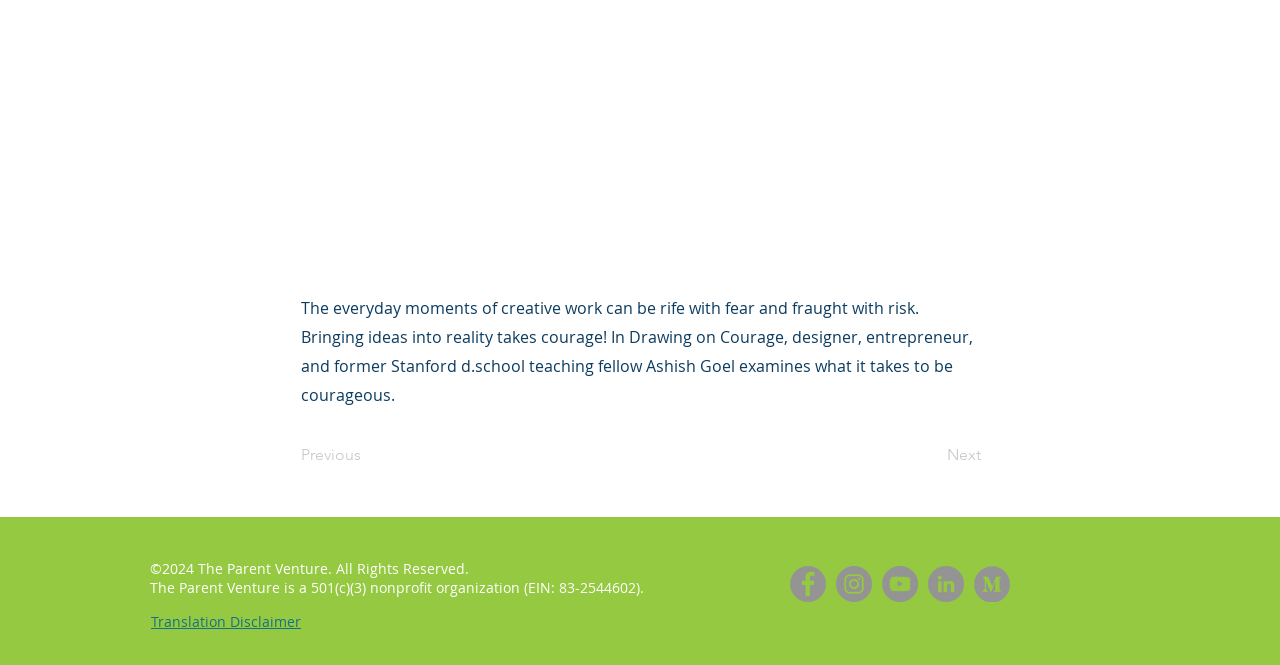Given the element description / creative industry events, identify the bounding box coordinates for the UI element on the webpage screenshot. The format should be (top-left x, top-left y, bottom-right x, bottom-right y), with values between 0 and 1.

None